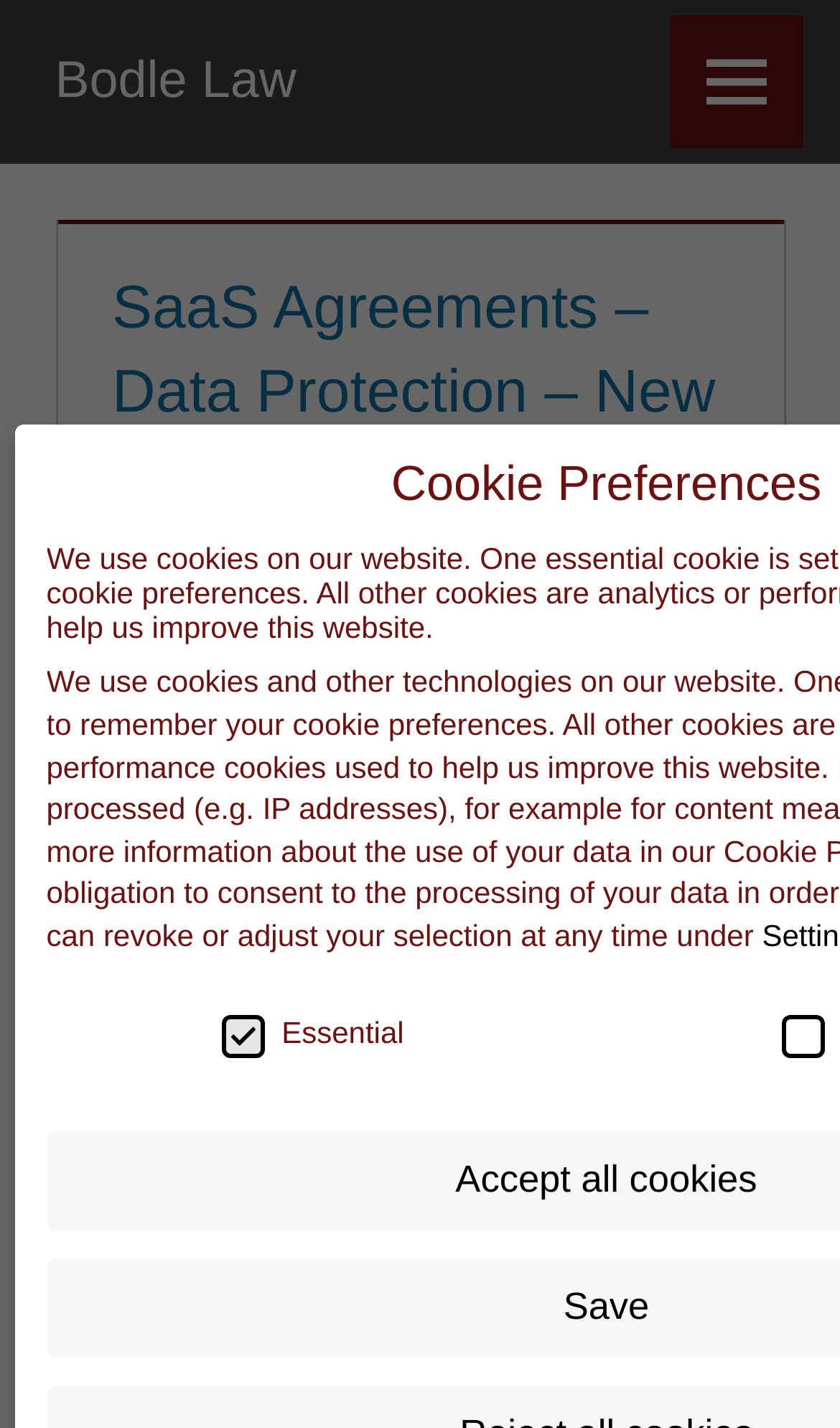Pinpoint the bounding box coordinates for the area that should be clicked to perform the following instruction: "Click the Menu button".

[0.797, 0.011, 0.956, 0.104]